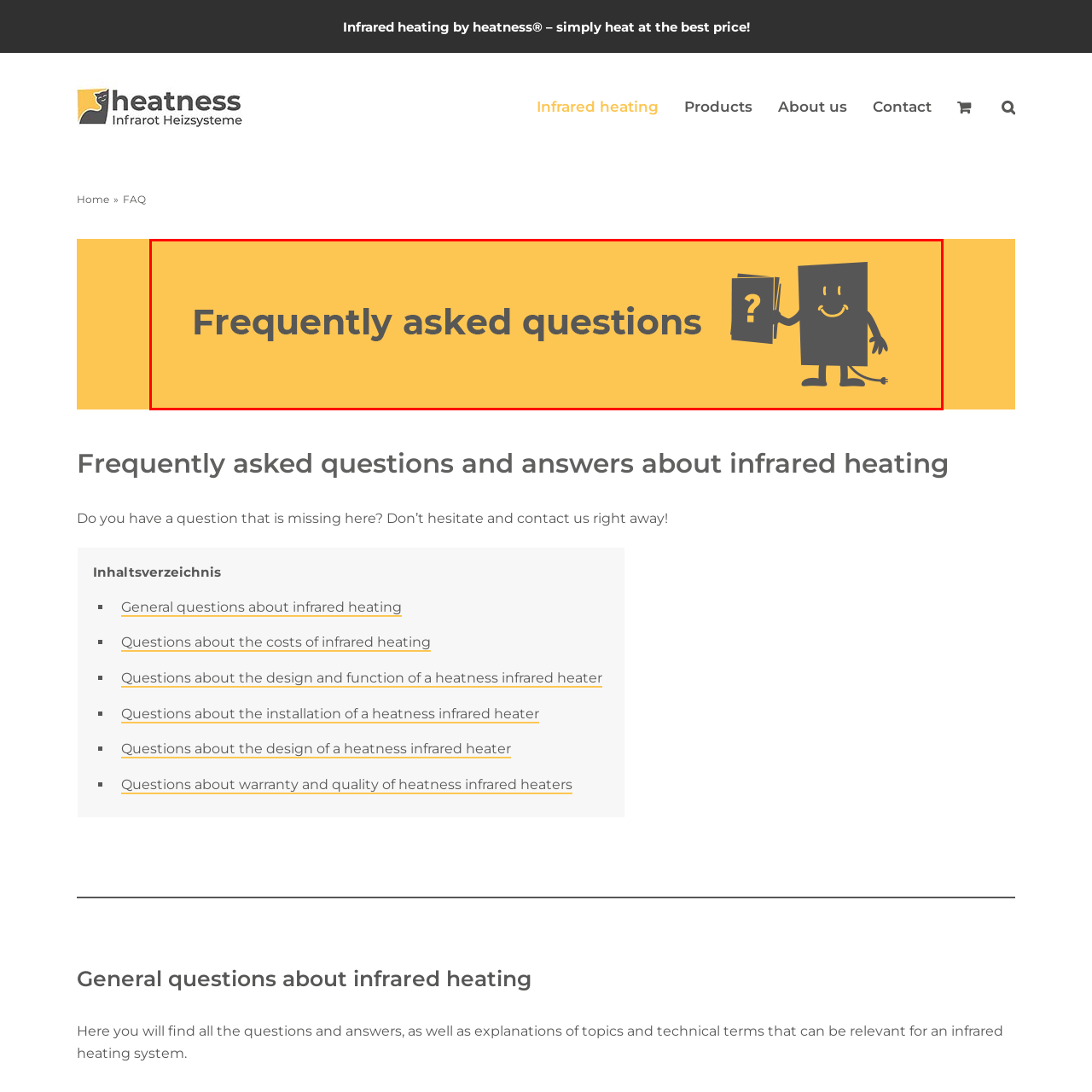Observe the image enclosed by the red rectangle, then respond to the question in one word or phrase:
What is the background color of the image?

Bright yellow